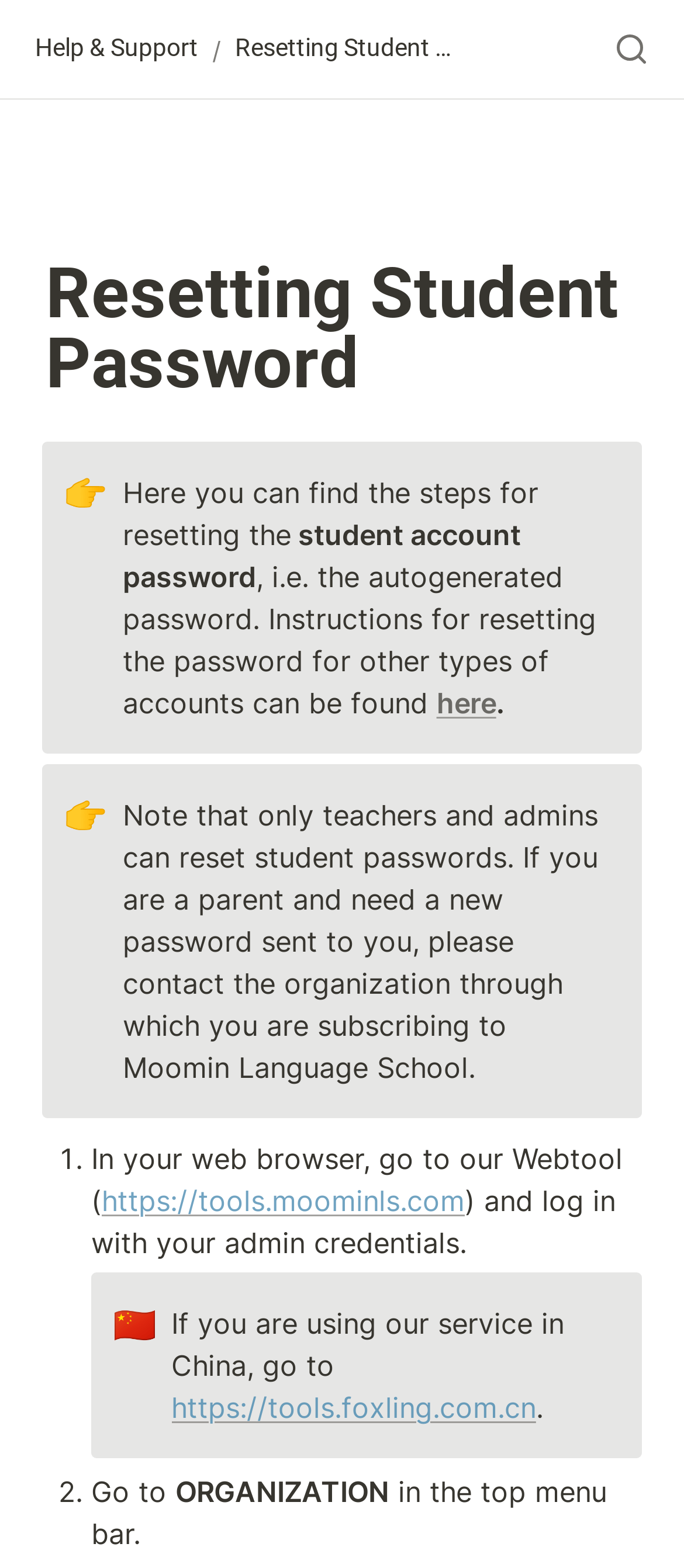Answer the question below with a single word or a brief phrase: 
What is the alternative URL for users in China?

https://tools.foxling.com.cn